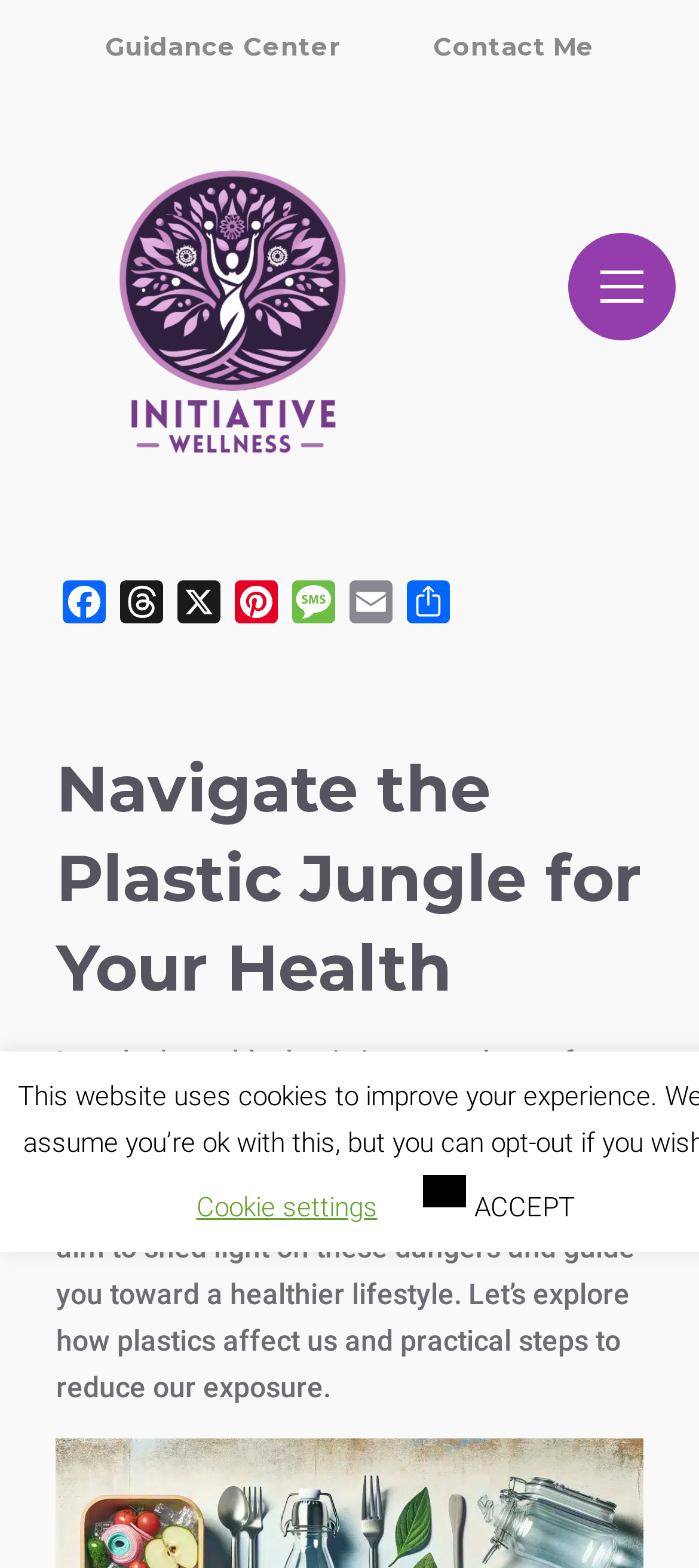Using the provided element description, identify the bounding box coordinates as (top-left x, top-left y, bottom-right x, bottom-right y). Ensure all values are between 0 and 1. Description: Facebook

[0.08, 0.37, 0.162, 0.406]